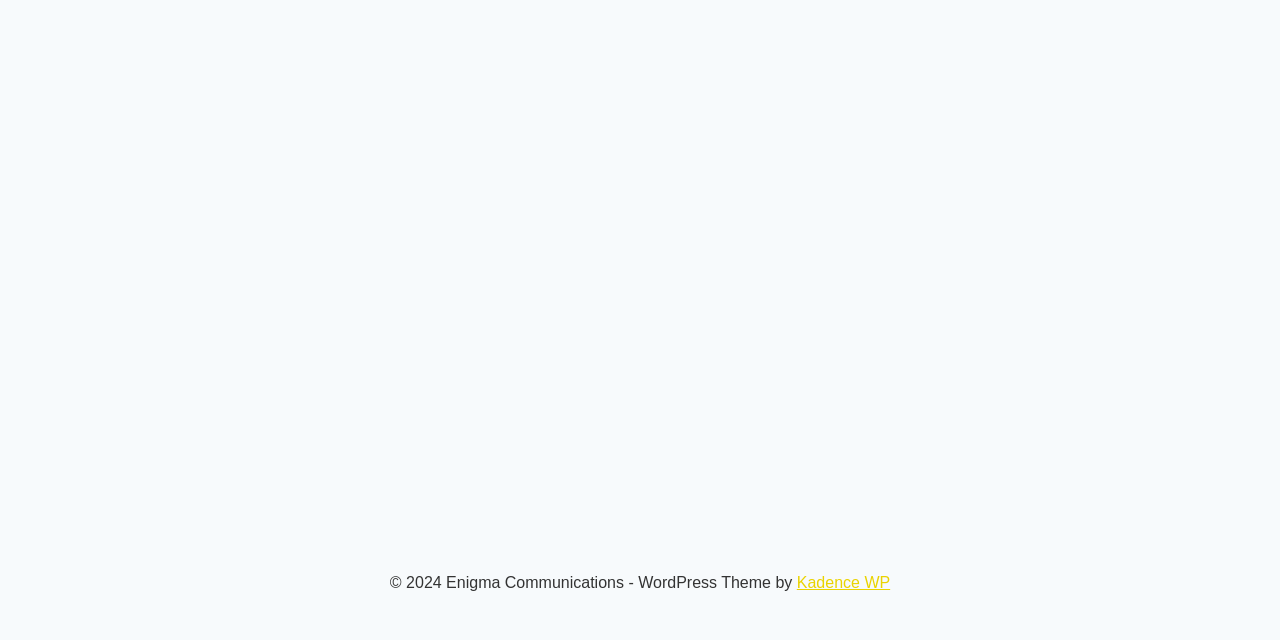Given the description Kadence WP, predict the bounding box coordinates of the UI element. Ensure the coordinates are in the format (top-left x, top-left y, bottom-right x, bottom-right y) and all values are between 0 and 1.

[0.622, 0.896, 0.695, 0.923]